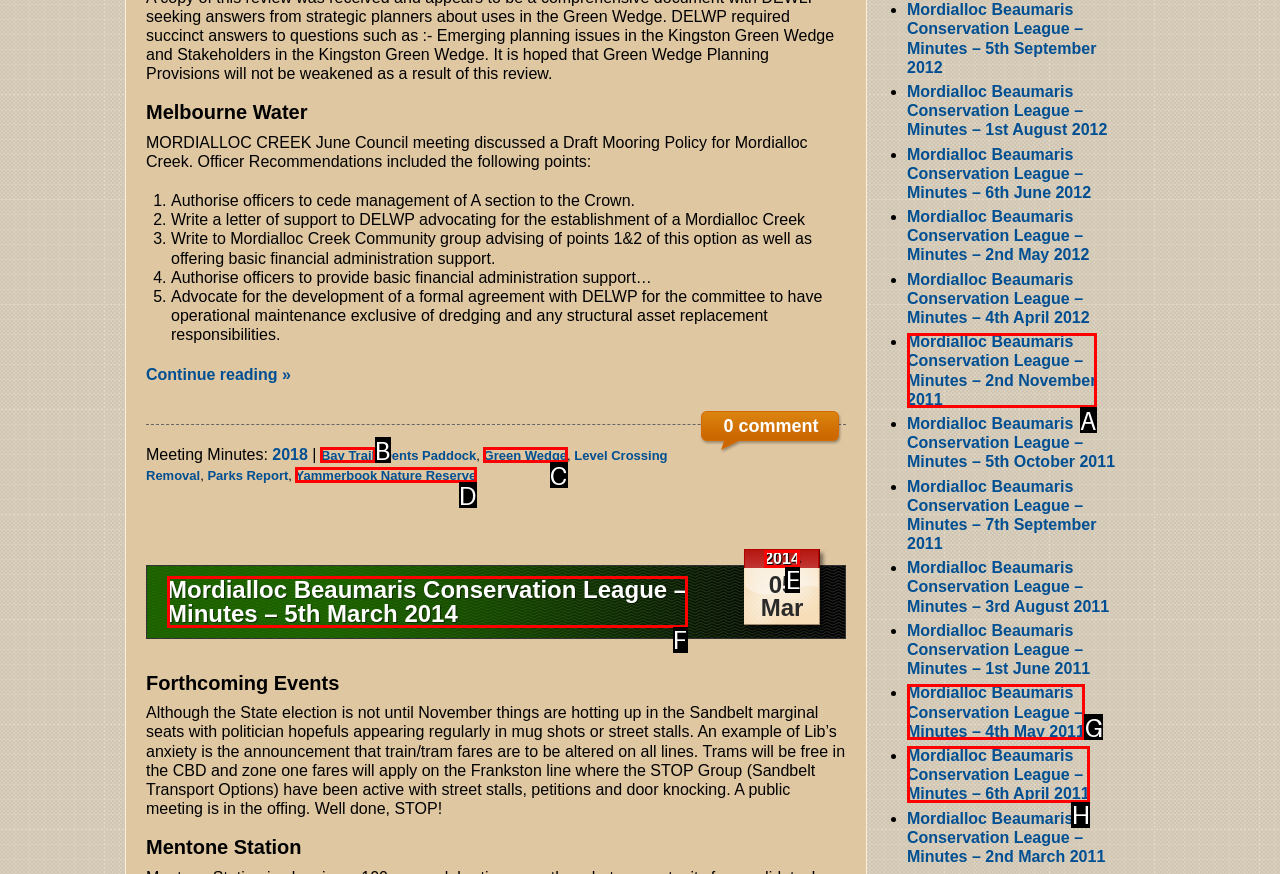Using the description: aria-label="Main Menu", find the HTML element that matches it. Answer with the letter of the chosen option.

None